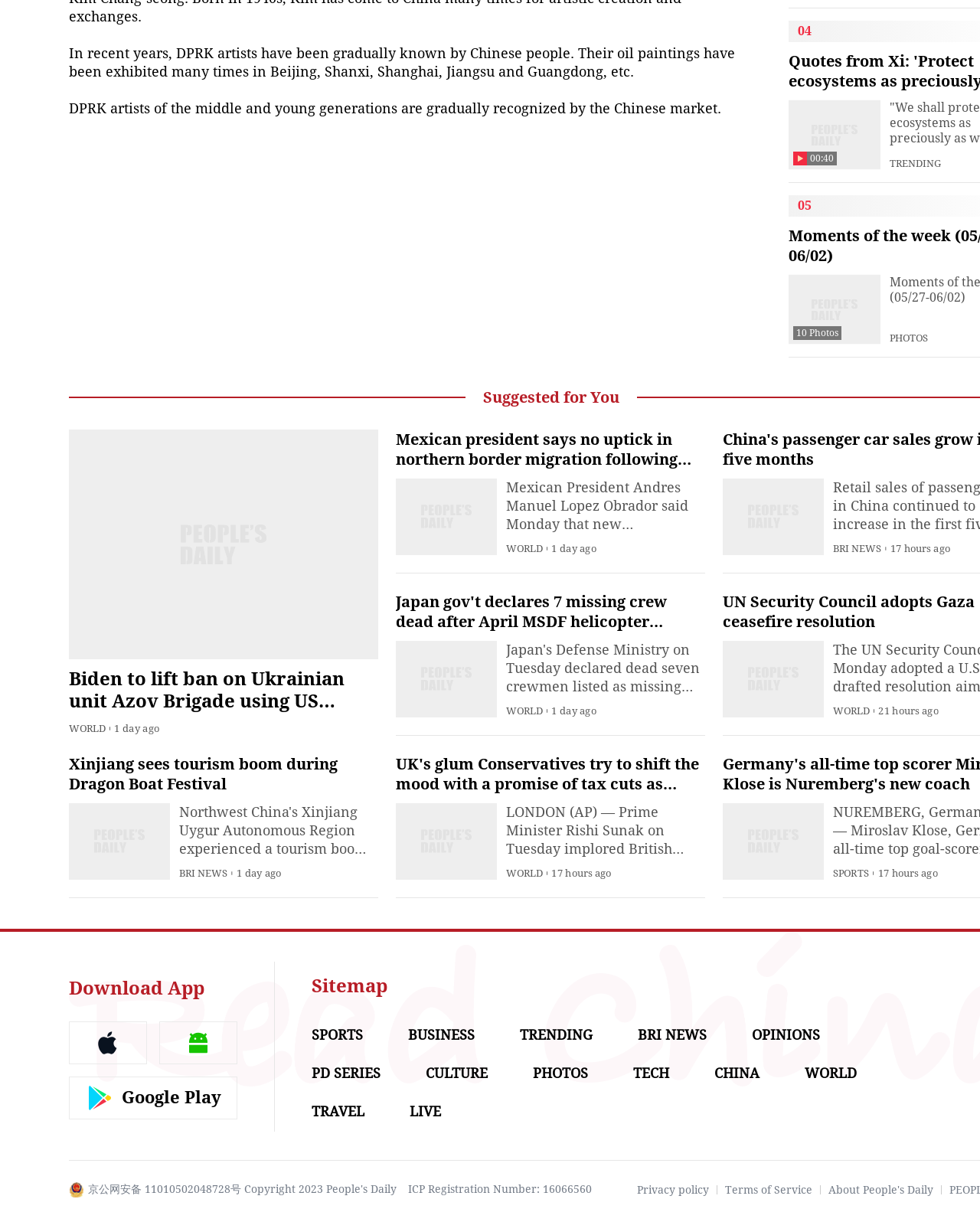Kindly determine the bounding box coordinates for the clickable area to achieve the given instruction: "Check the trending news".

[0.908, 0.129, 0.96, 0.138]